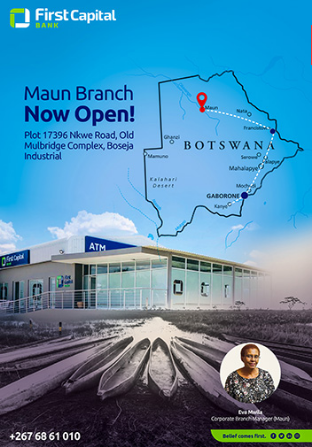Please provide a comprehensive response to the question below by analyzing the image: 
What is the title of the Corporate Branch Manager?

The title of the Corporate Branch Manager can be obtained by looking at the photograph of Eva Molo, which is accompanied by her title as the Corporate Branch Manager.